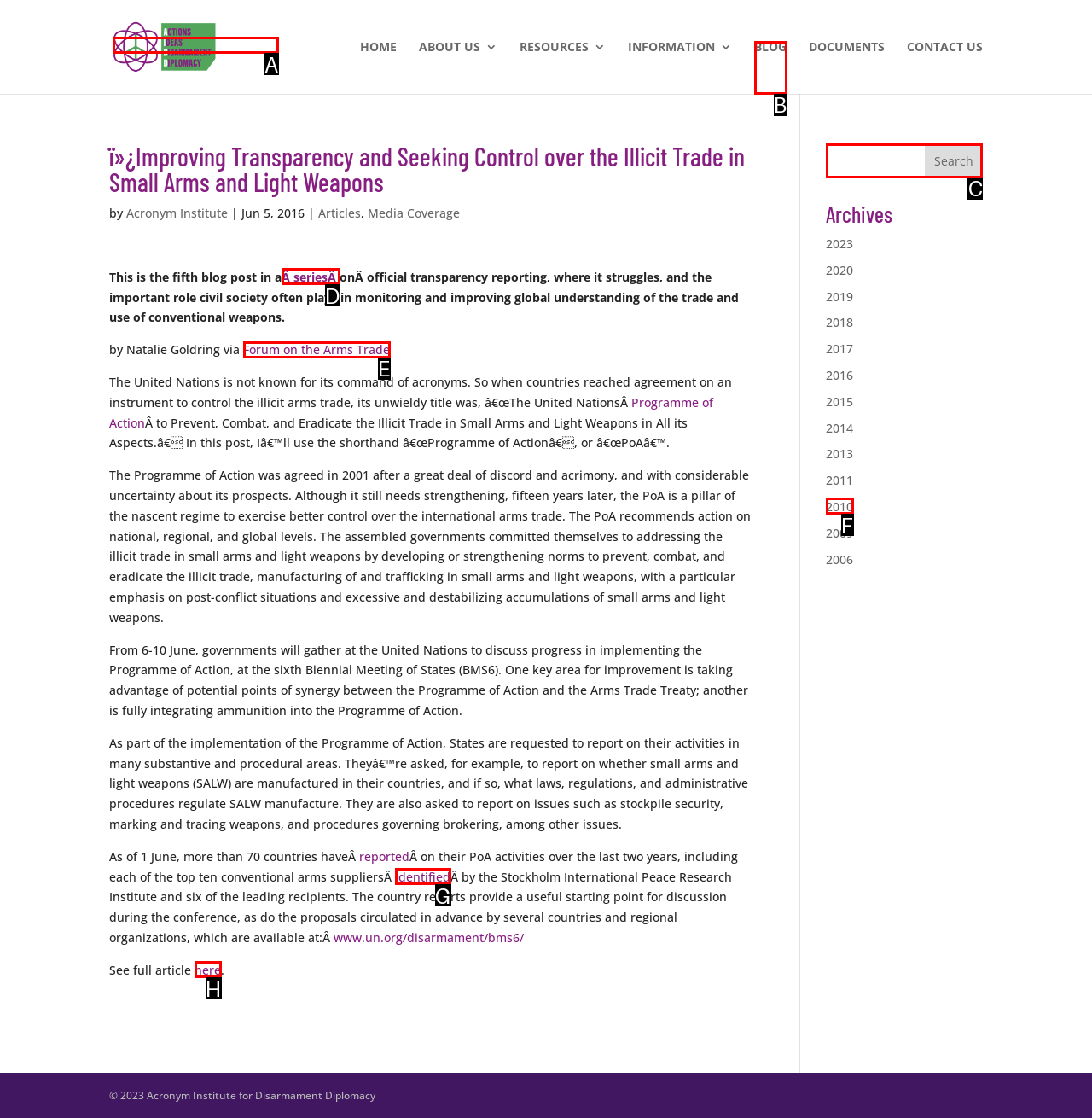Choose the option that best matches the element: Our Commitments
Respond with the letter of the correct option.

None